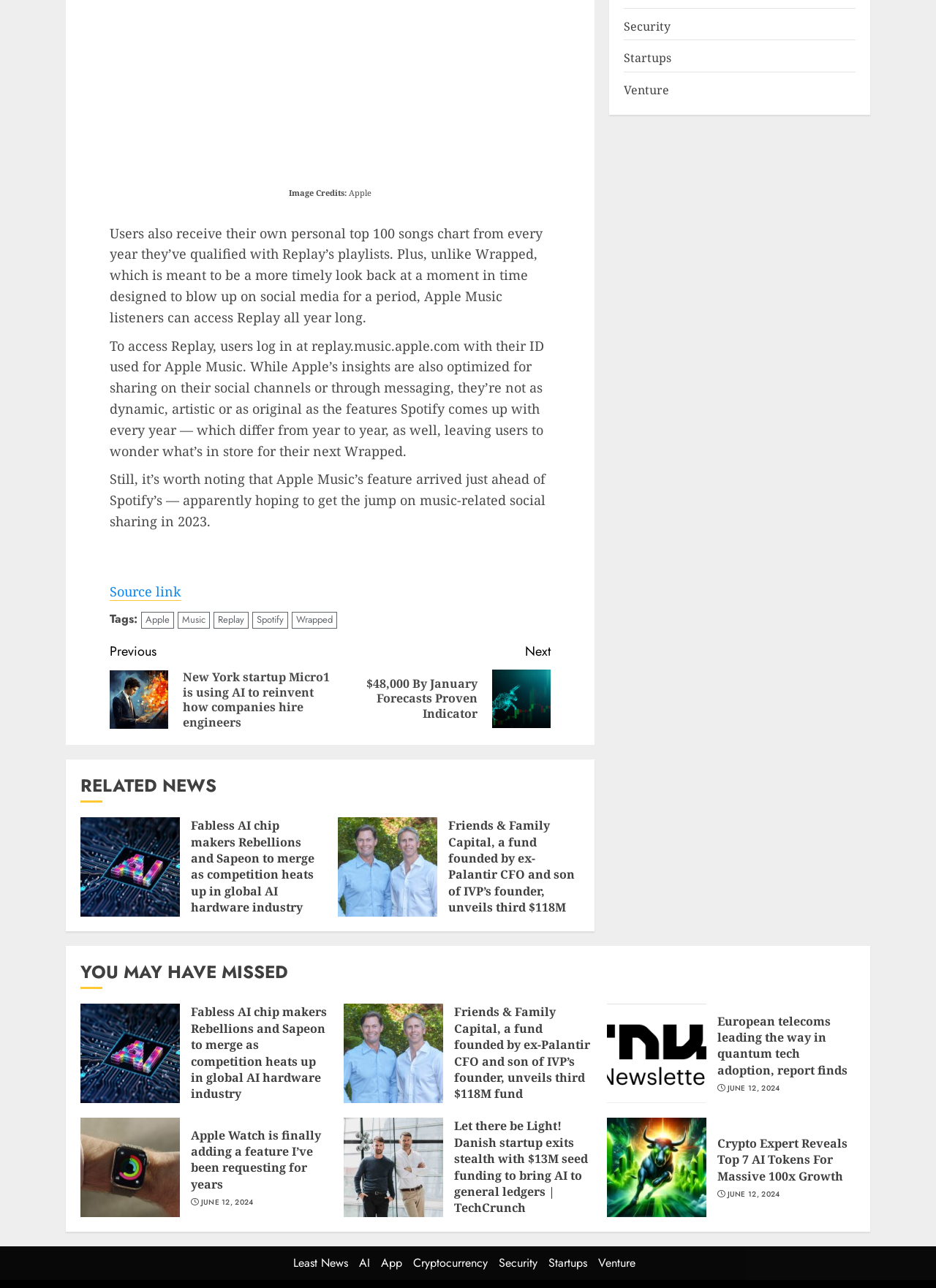Specify the bounding box coordinates of the element's region that should be clicked to achieve the following instruction: "Click on the 'Continue Reading' button". The bounding box coordinates consist of four float numbers between 0 and 1, in the format [left, top, right, bottom].

[0.117, 0.492, 0.588, 0.567]